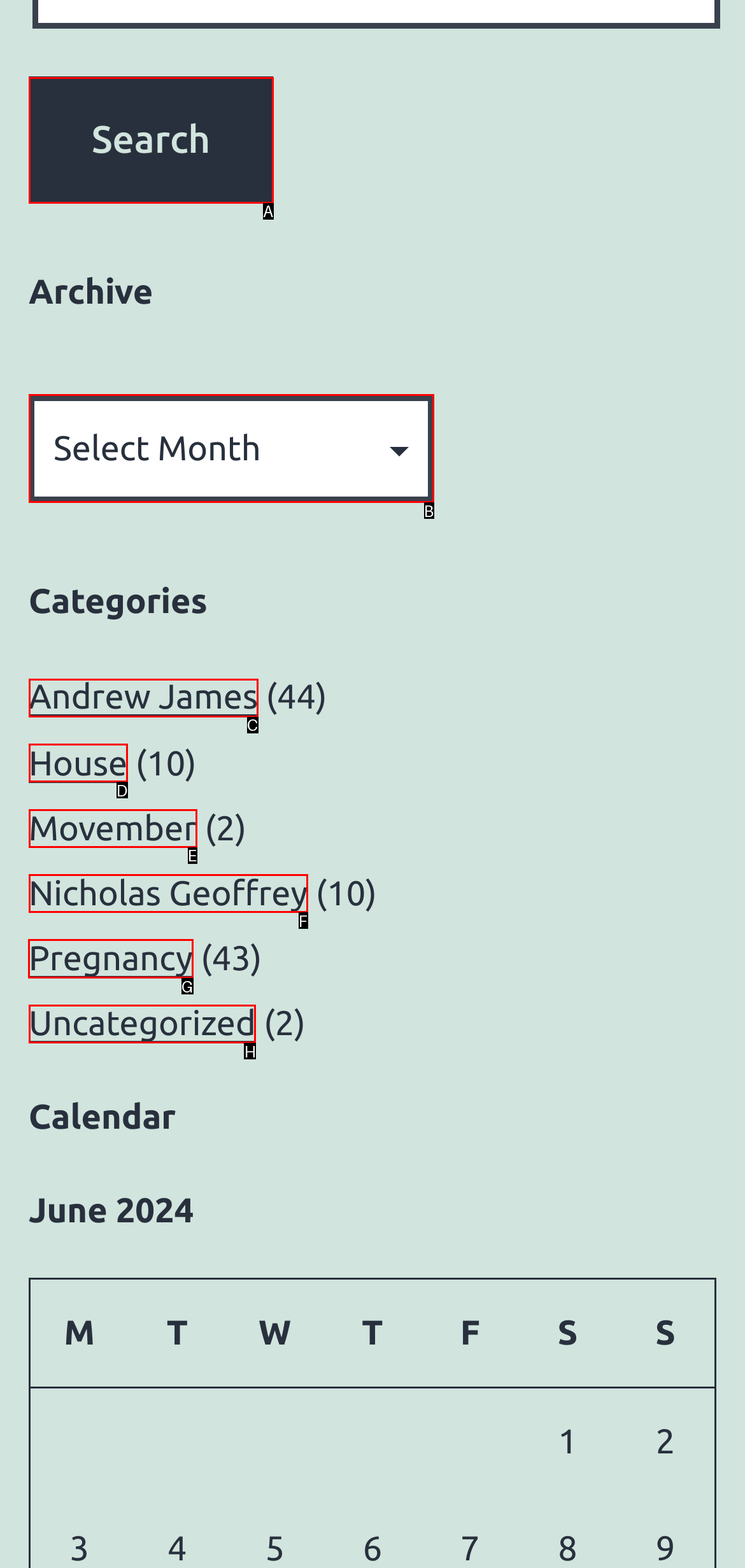Tell me which one HTML element I should click to complete the following task: Contact through email Answer with the option's letter from the given choices directly.

None